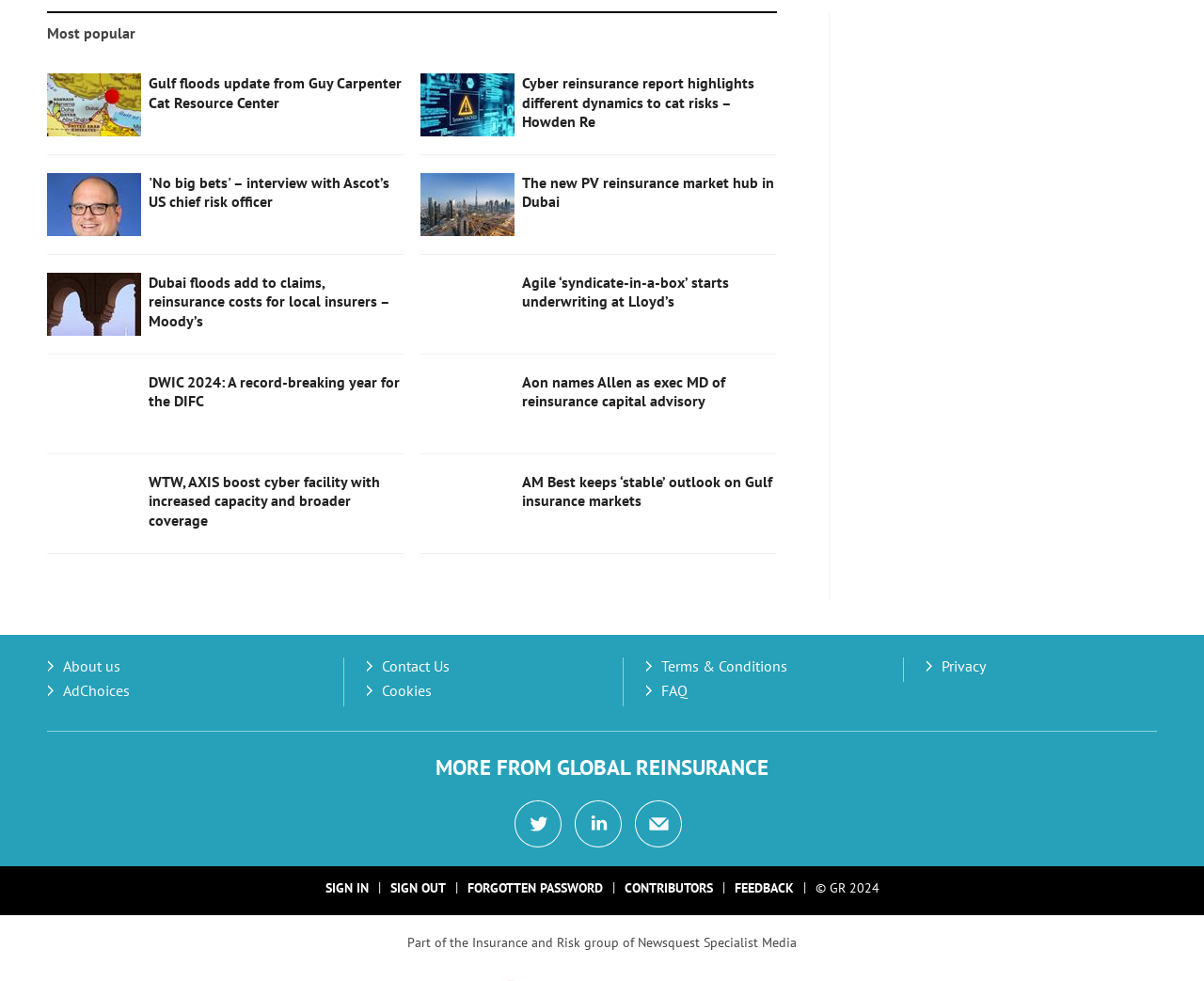Determine the bounding box coordinates of the clickable area required to perform the following instruction: "Read the article about 'Dubai'". The coordinates should be represented as four float numbers between 0 and 1: [left, top, right, bottom].

[0.039, 0.075, 0.117, 0.139]